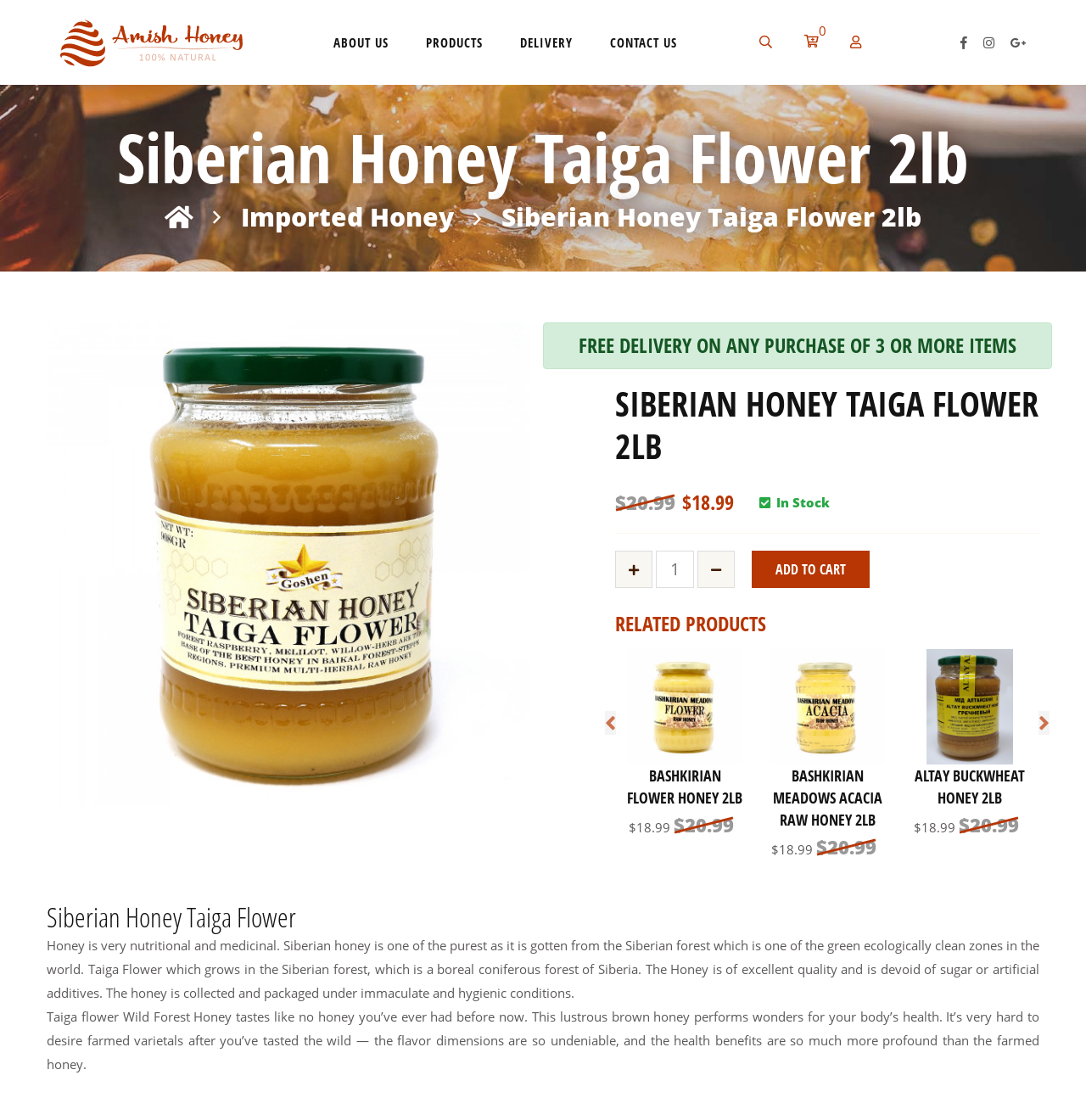Provide a single word or phrase to answer the given question: 
What is the benefit of Siberian honey?

Nutritional and medicinal